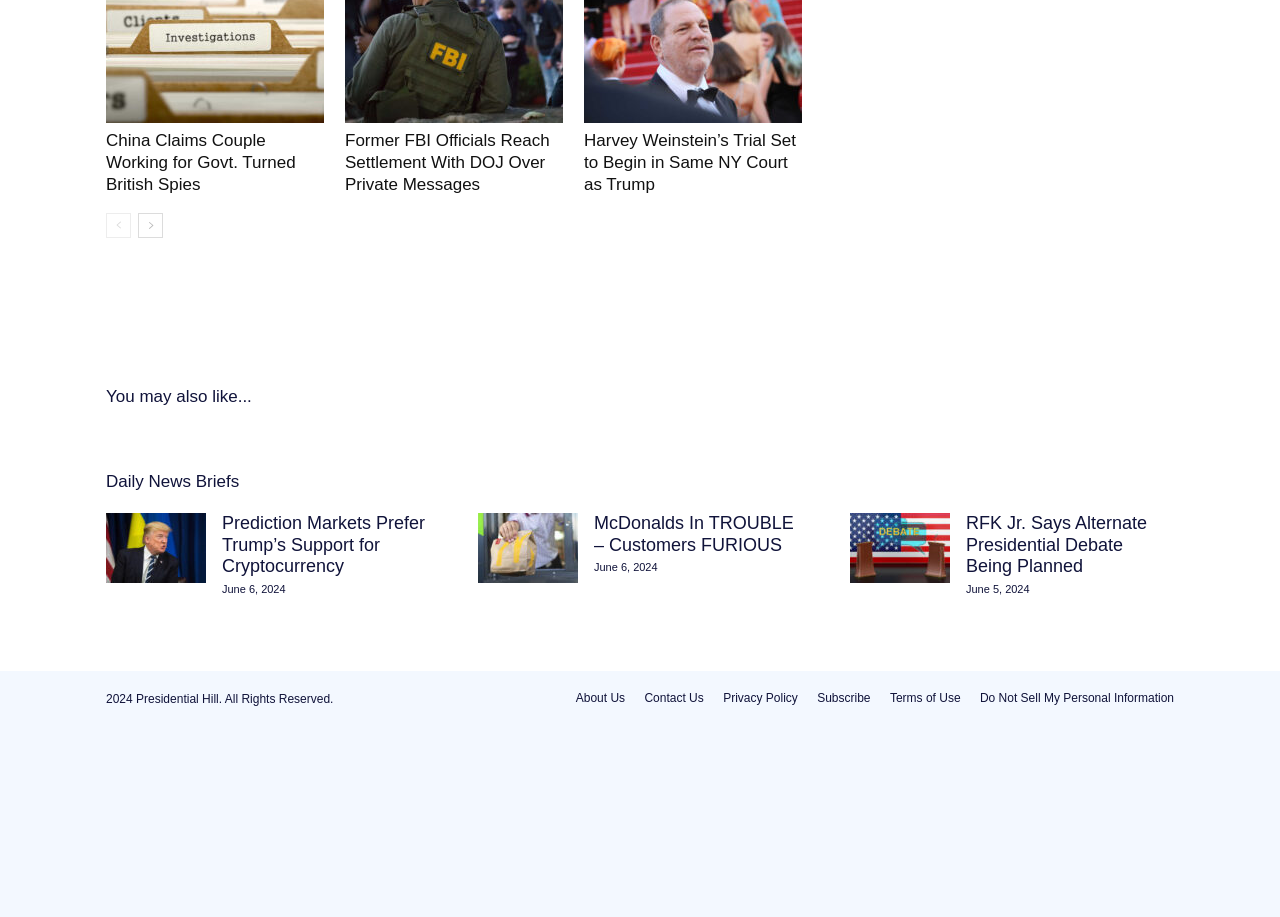Answer the question below with a single word or a brief phrase: 
What is the title of the first news article?

China Claims Couple Working for Govt. Turned British Spies